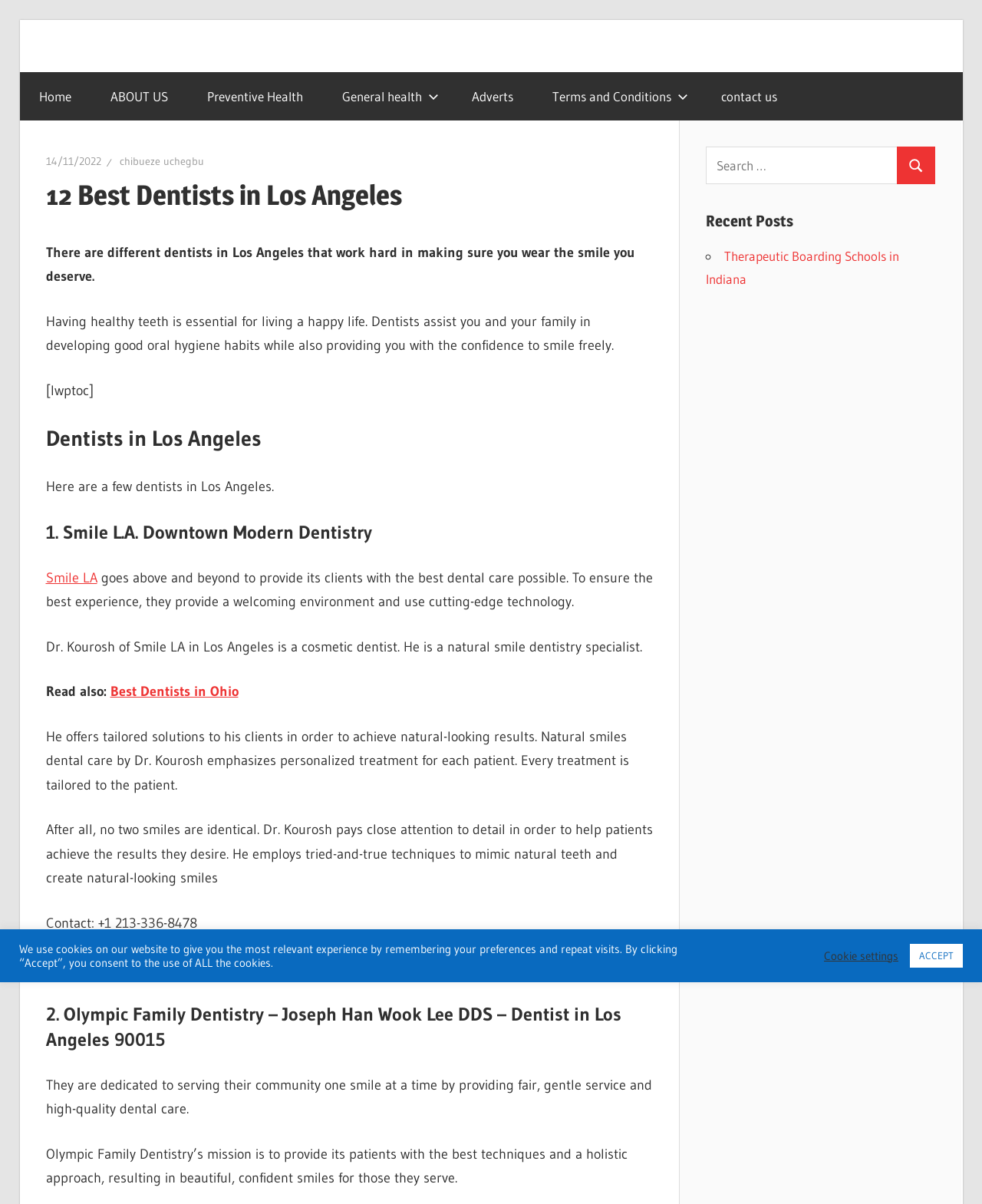What is the address of Smile LA?
Respond to the question with a single word or phrase according to the image.

523 W 6th St #202, Los Angeles, CA 90014, United States